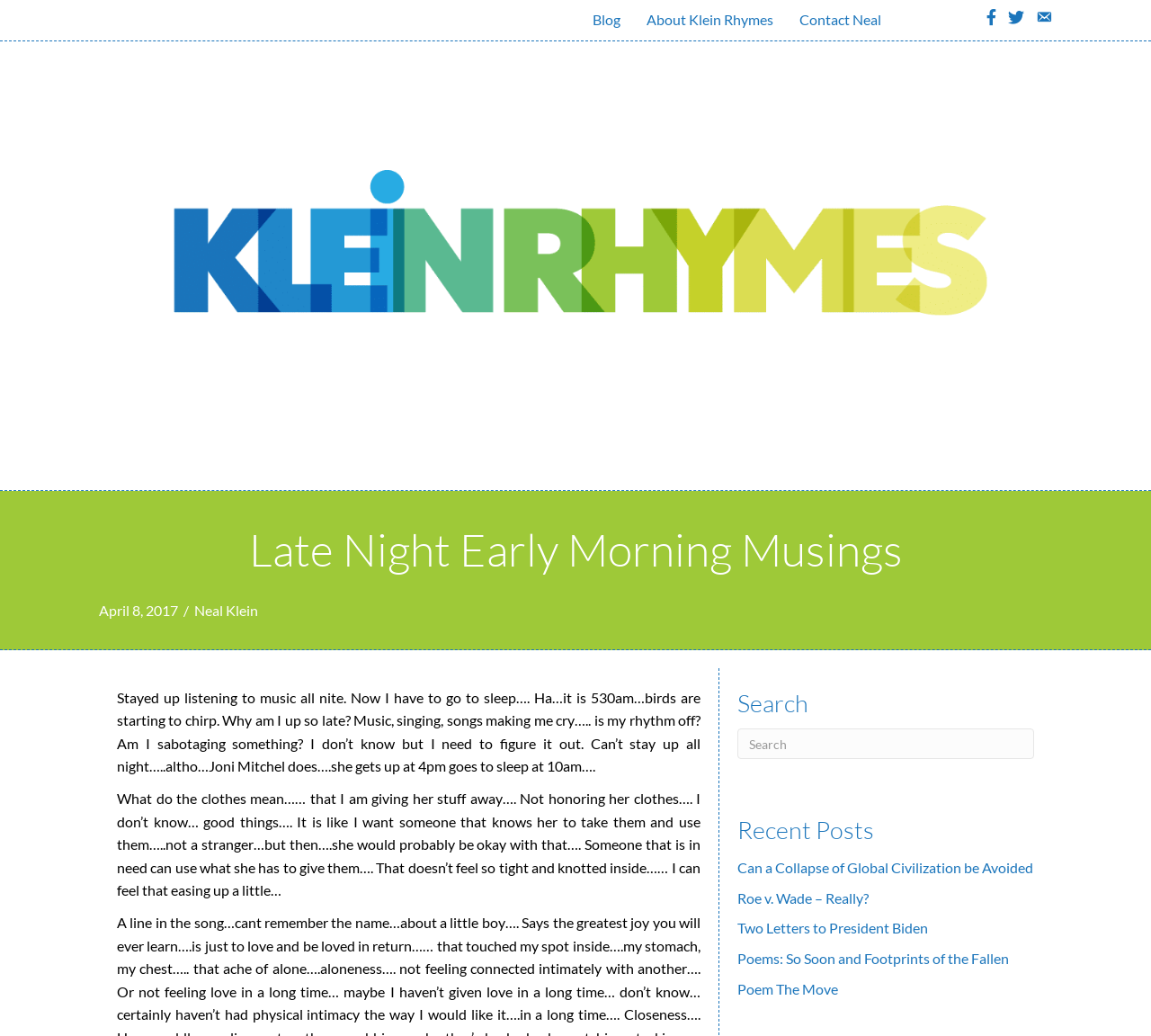What is the date of the blog post?
Look at the image and respond with a one-word or short phrase answer.

April 8, 2017